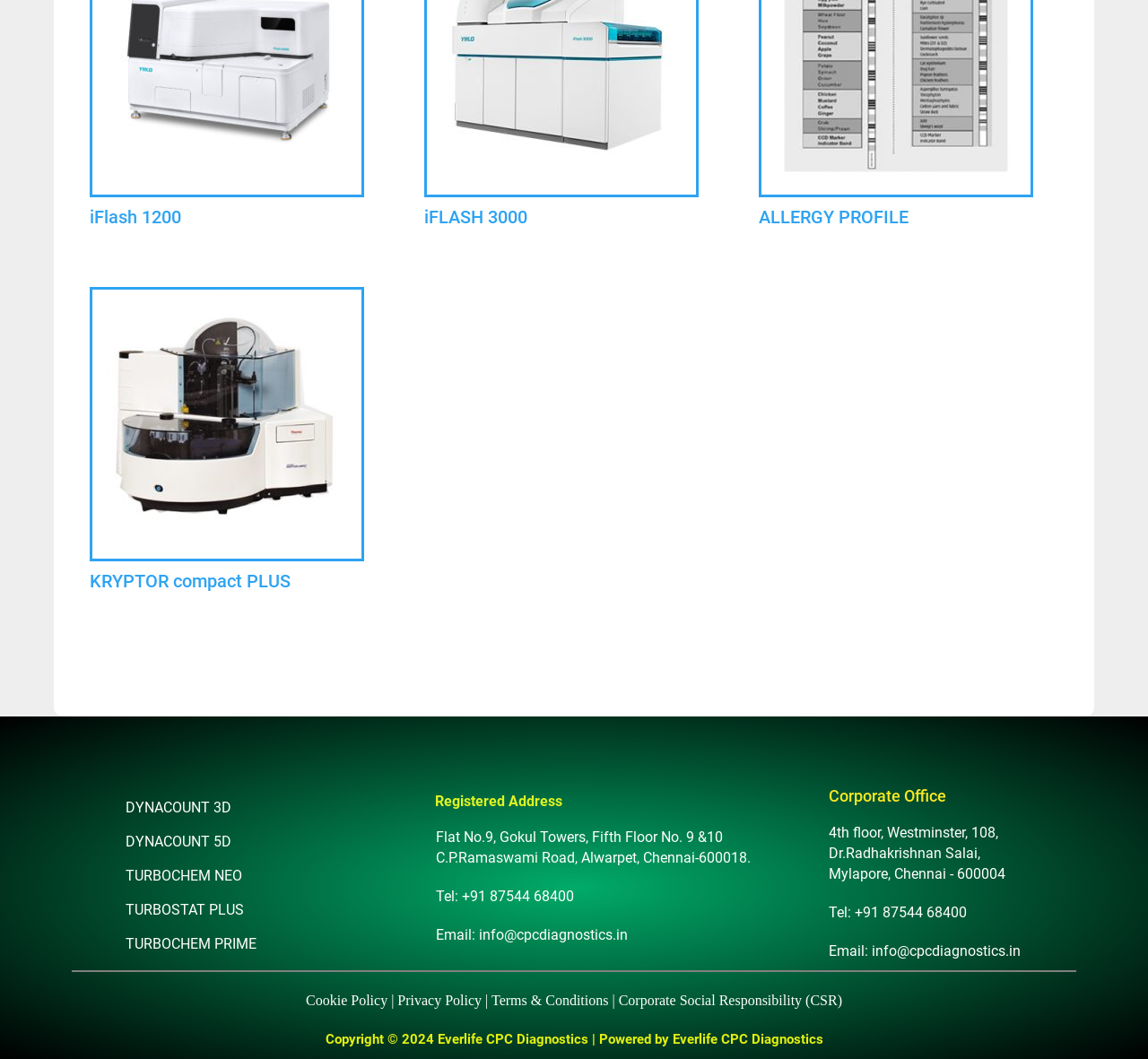Please identify the bounding box coordinates of the element I should click to complete this instruction: 'read Privacy Policy'. The coordinates should be given as four float numbers between 0 and 1, like this: [left, top, right, bottom].

[0.346, 0.938, 0.42, 0.952]